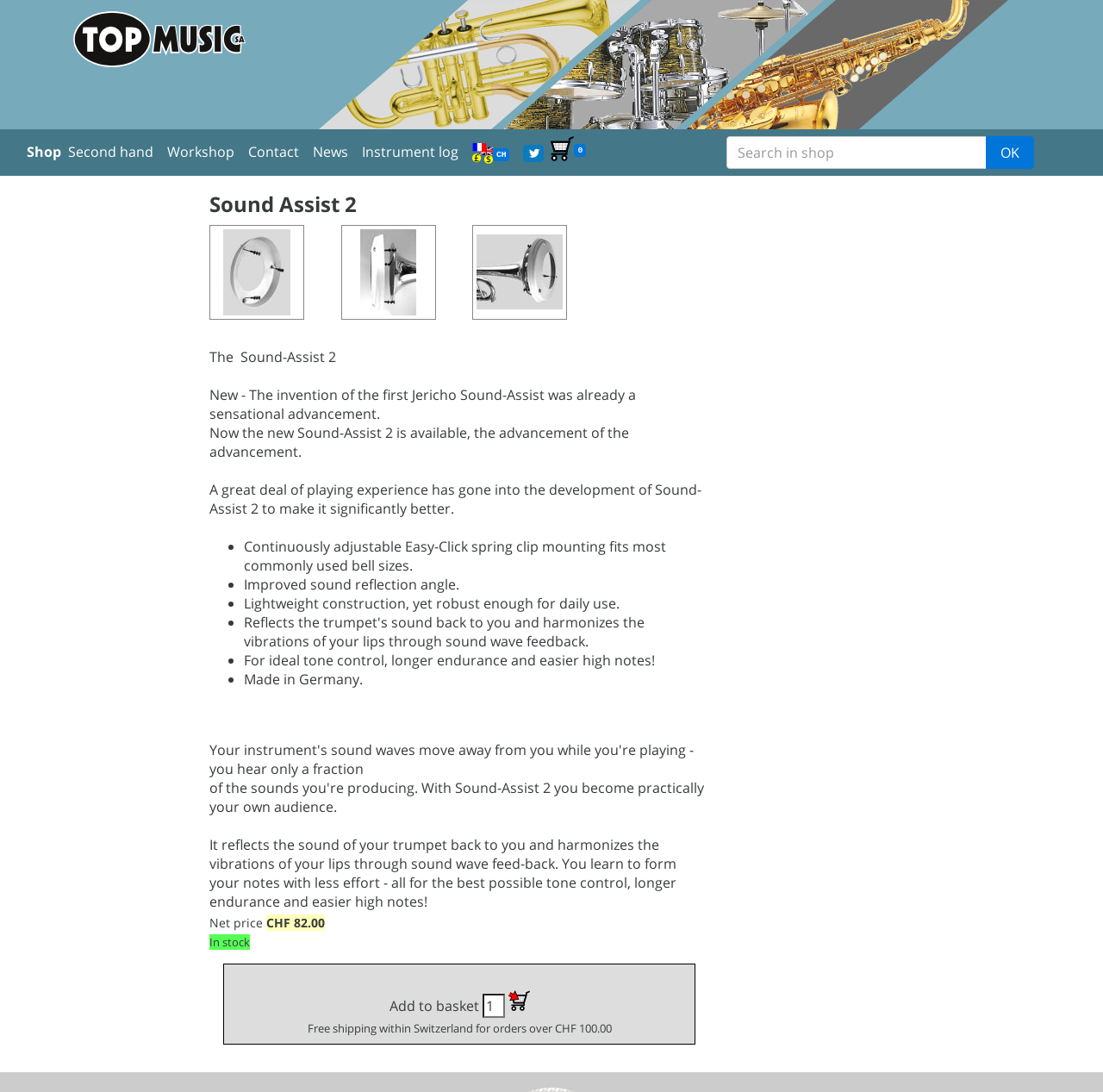What is the material of Sound-Assist 2?
Please utilize the information in the image to give a detailed response to the question.

The material of Sound-Assist 2 is not explicitly mentioned on the webpage. Although it is mentioned that it has a 'lightweight construction', the material used is not specified.